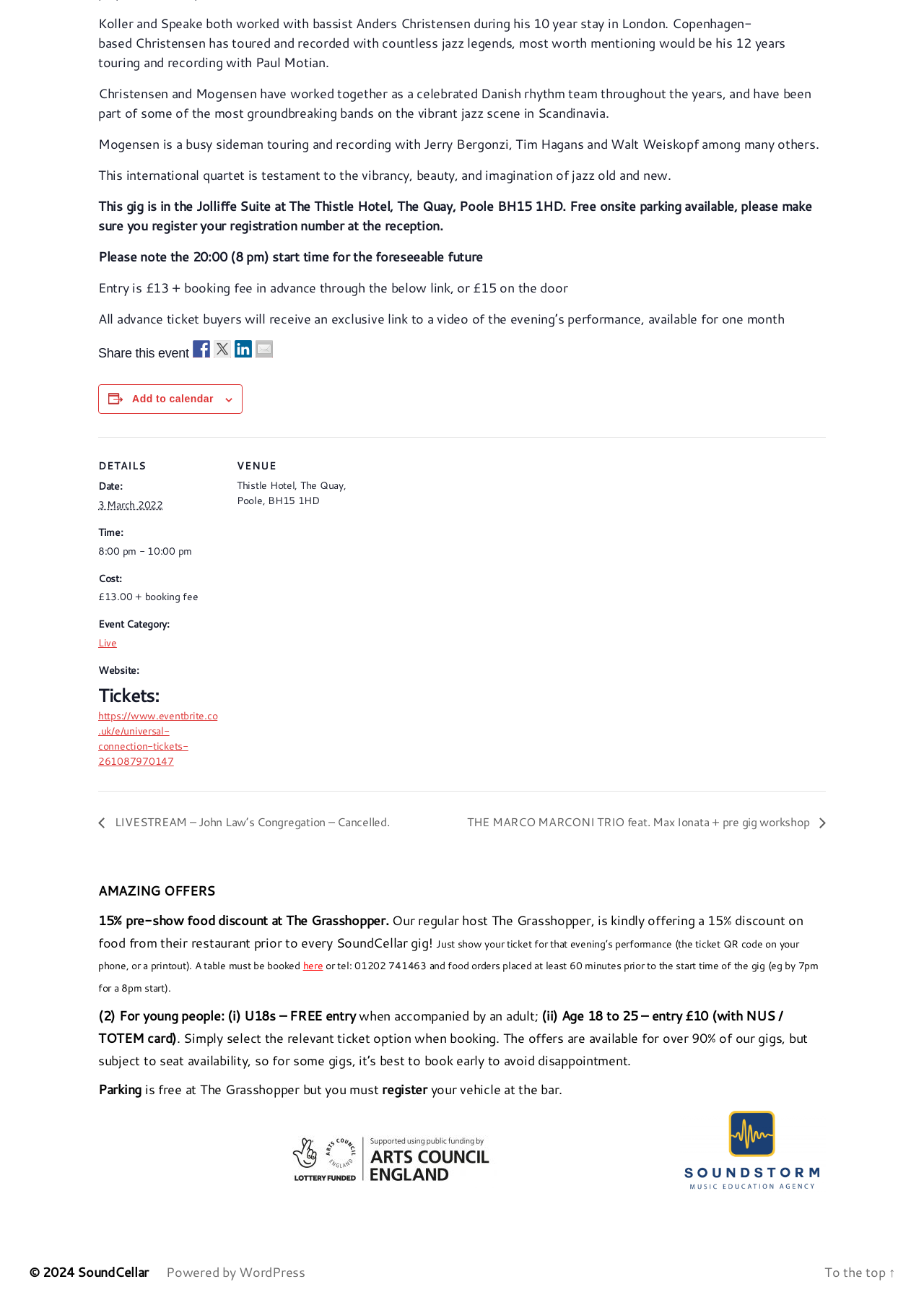Identify the bounding box coordinates of the area you need to click to perform the following instruction: "View event details".

[0.106, 0.364, 0.238, 0.586]